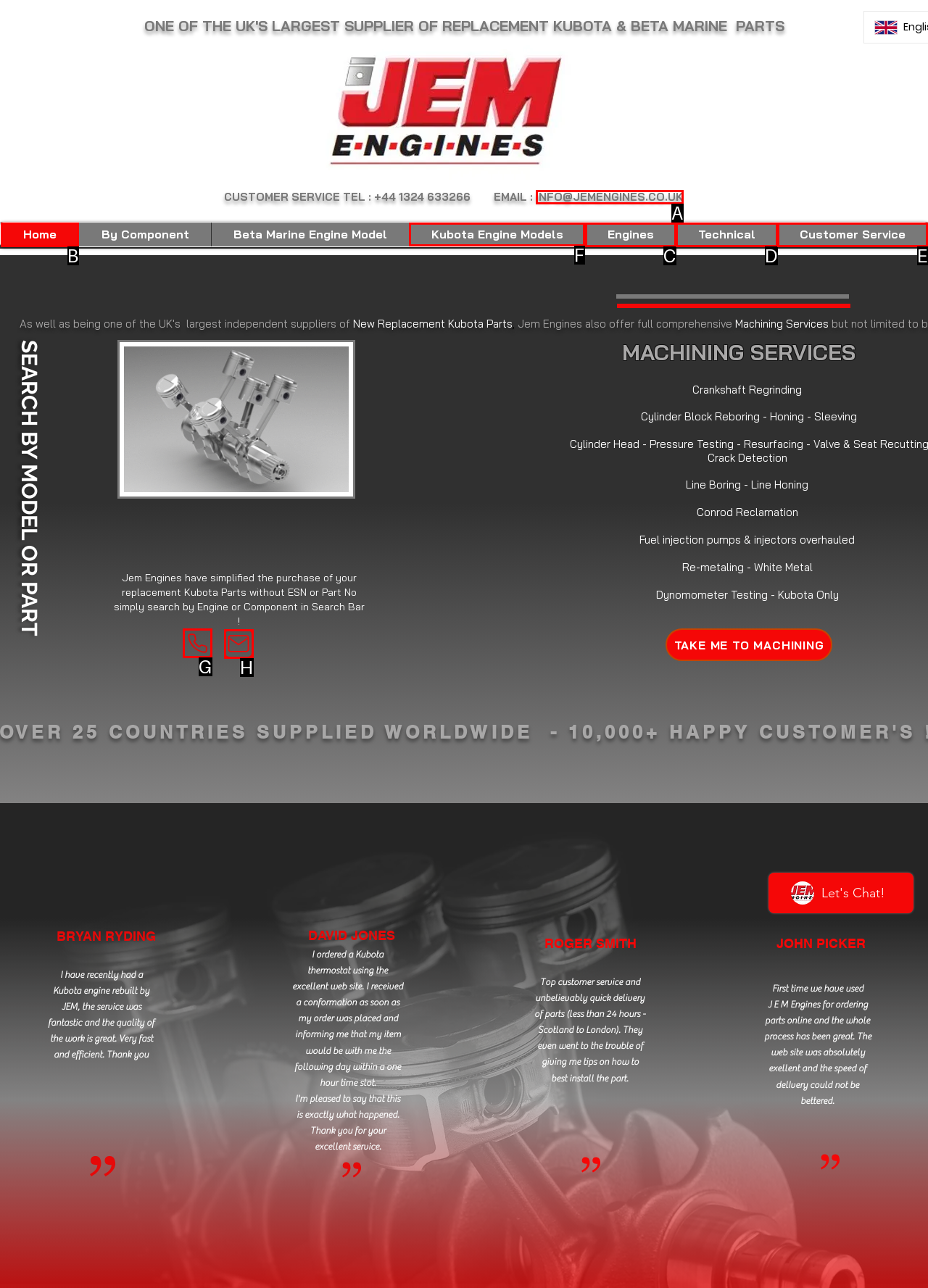Select the appropriate HTML element that needs to be clicked to execute the following task: View Kubota engine models. Respond with the letter of the option.

F